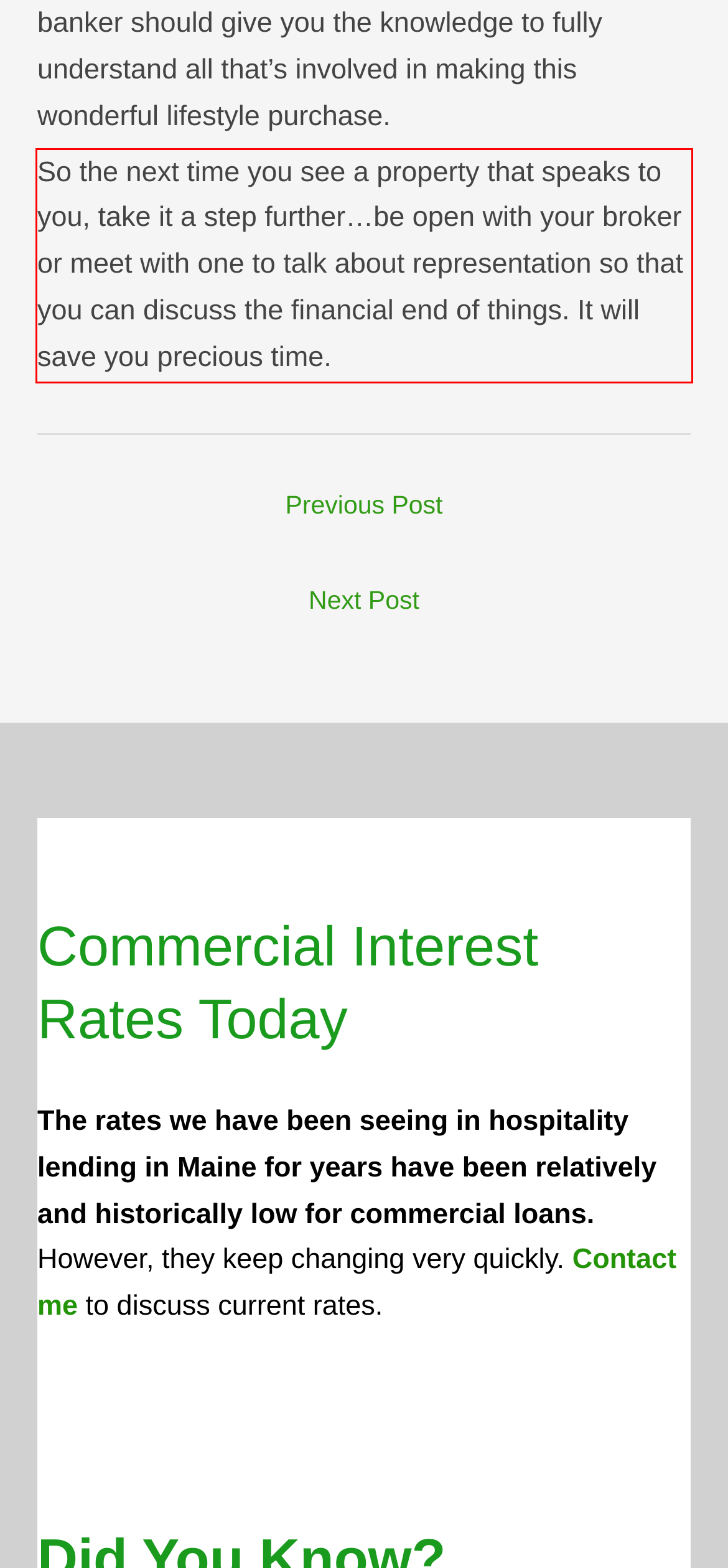Perform OCR on the text inside the red-bordered box in the provided screenshot and output the content.

So the next time you see a property that speaks to you, take it a step further…be open with your broker or meet with one to talk about representation so that you can discuss the financial end of things. It will save you precious time.